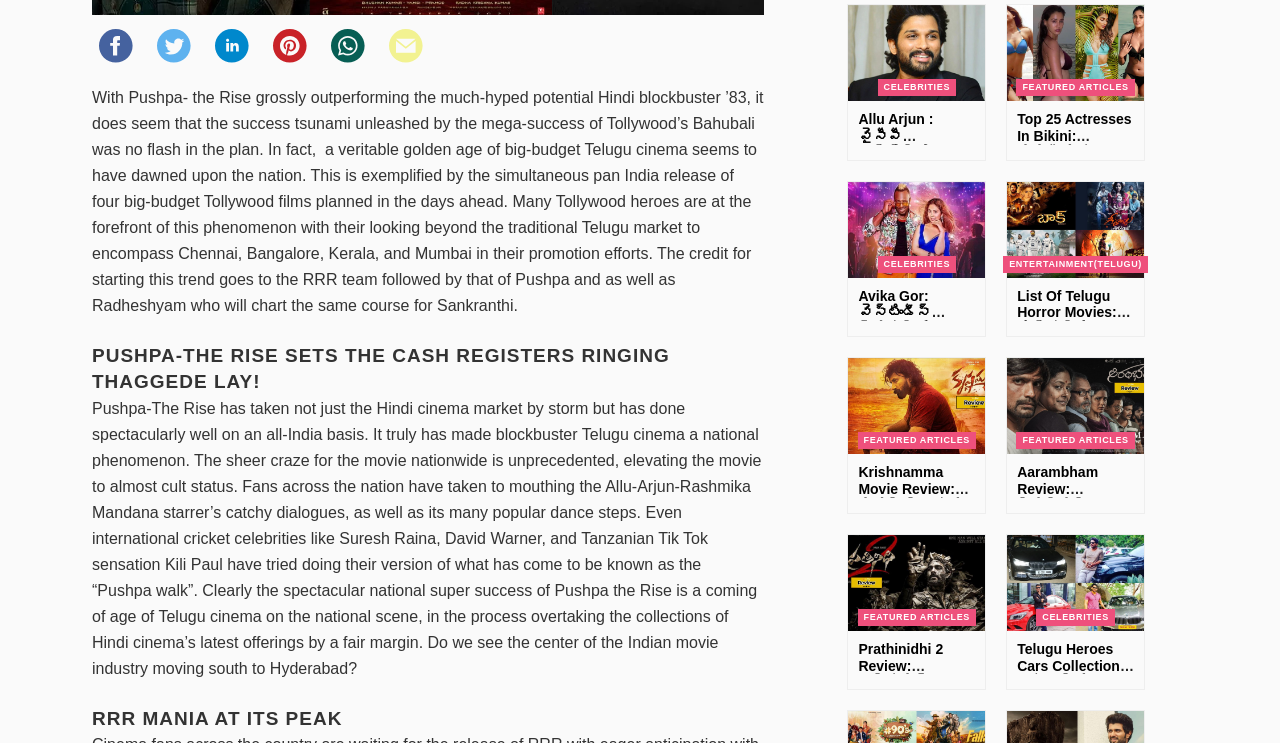Predict the bounding box coordinates for the UI element described as: "Featured Articles". The coordinates should be four float numbers between 0 and 1, presented as [left, top, right, bottom].

[0.67, 0.582, 0.762, 0.605]